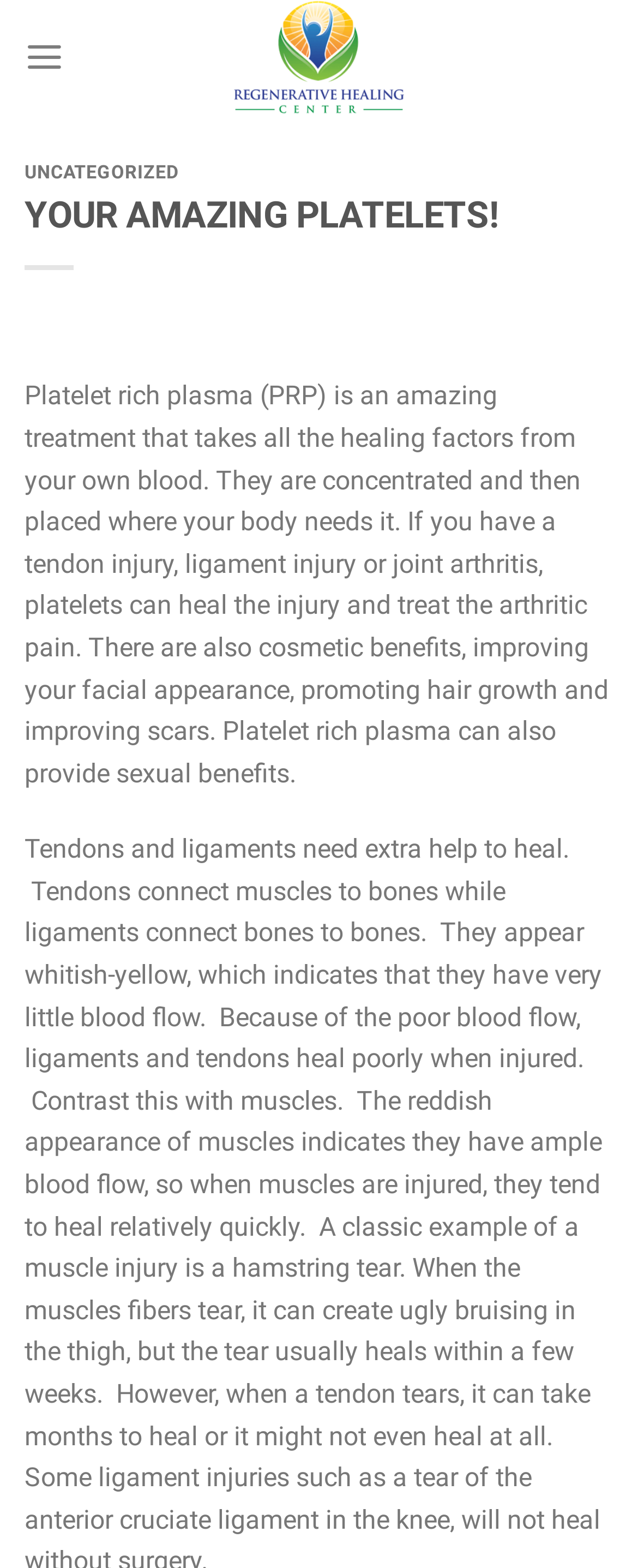Based on the element description, predict the bounding box coordinates (top-left x, top-left y, bottom-right x, bottom-right y) for the UI element in the screenshot: aria-label="Menu"

[0.038, 0.011, 0.101, 0.062]